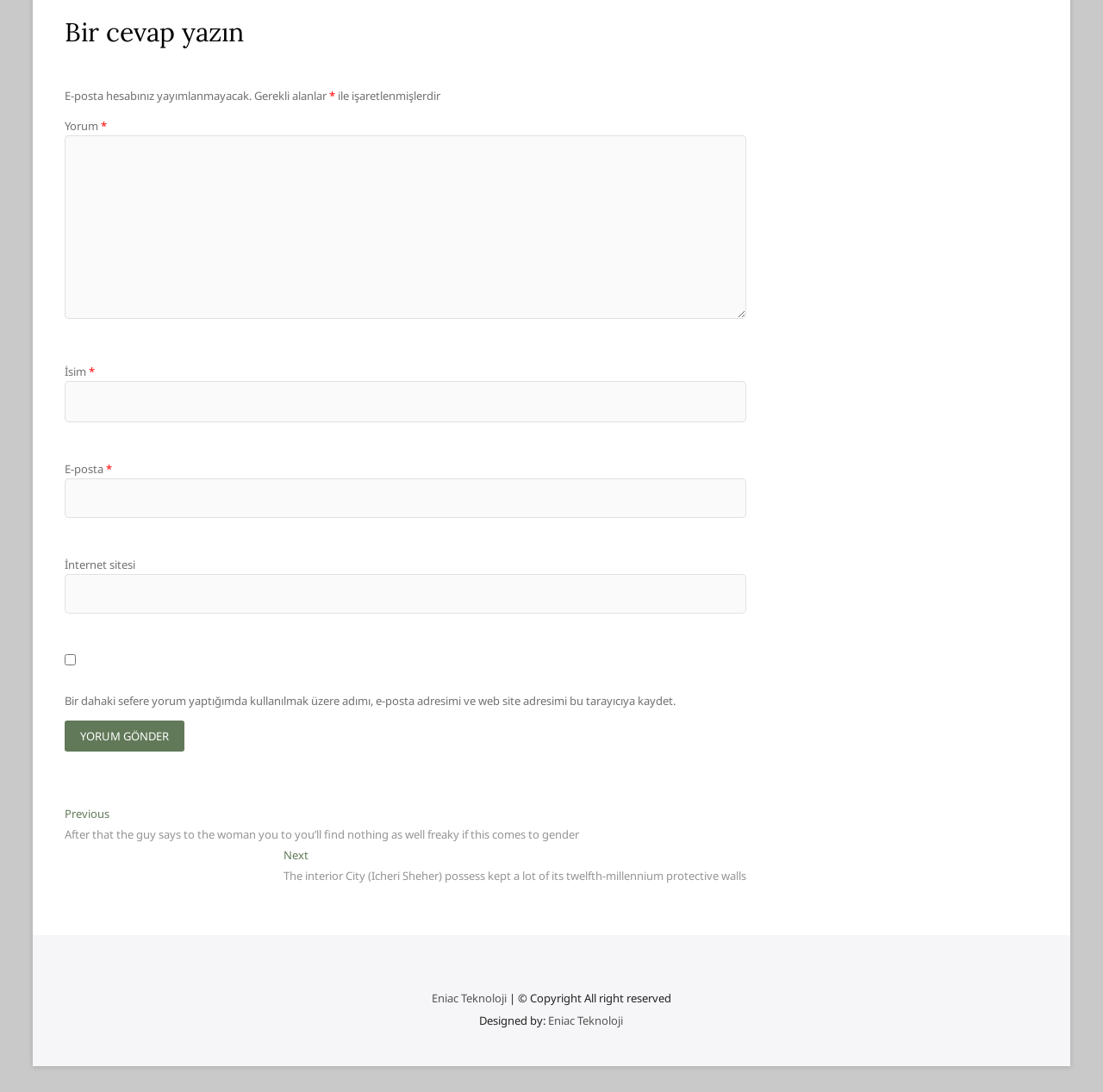Please determine the bounding box coordinates of the element's region to click for the following instruction: "Write a comment".

[0.058, 0.124, 0.677, 0.292]